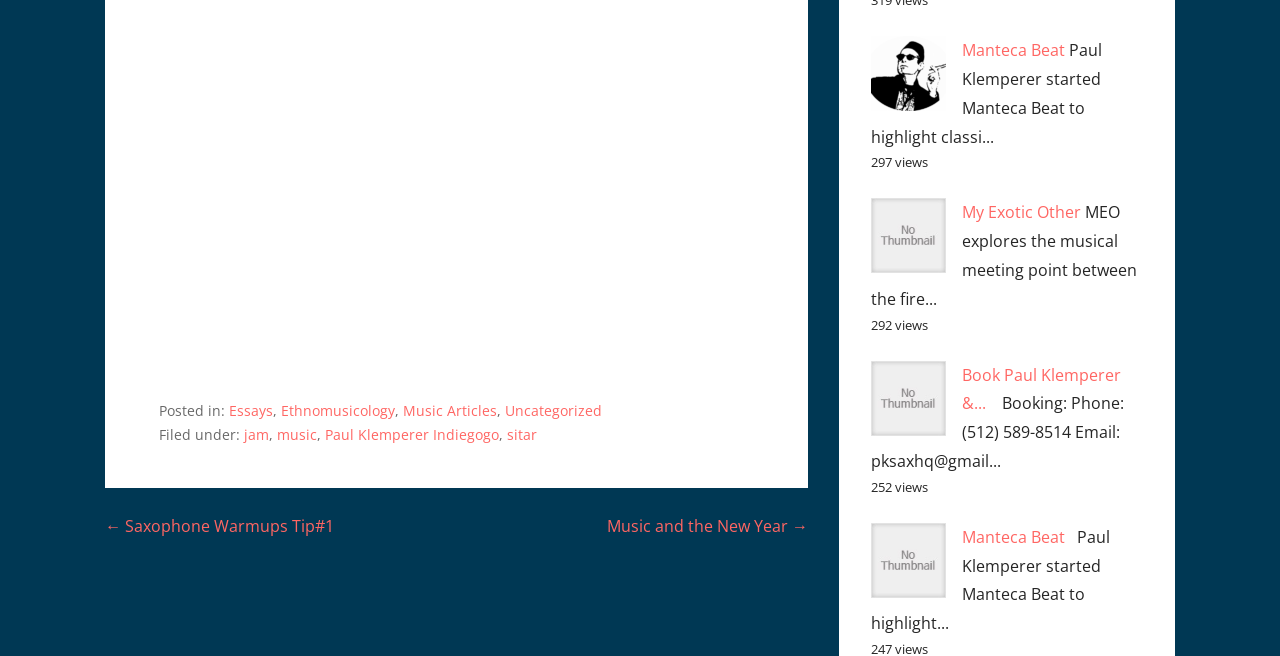Find the coordinates for the bounding box of the element with this description: "Paul Klemperer Indiegogo".

[0.254, 0.649, 0.39, 0.678]